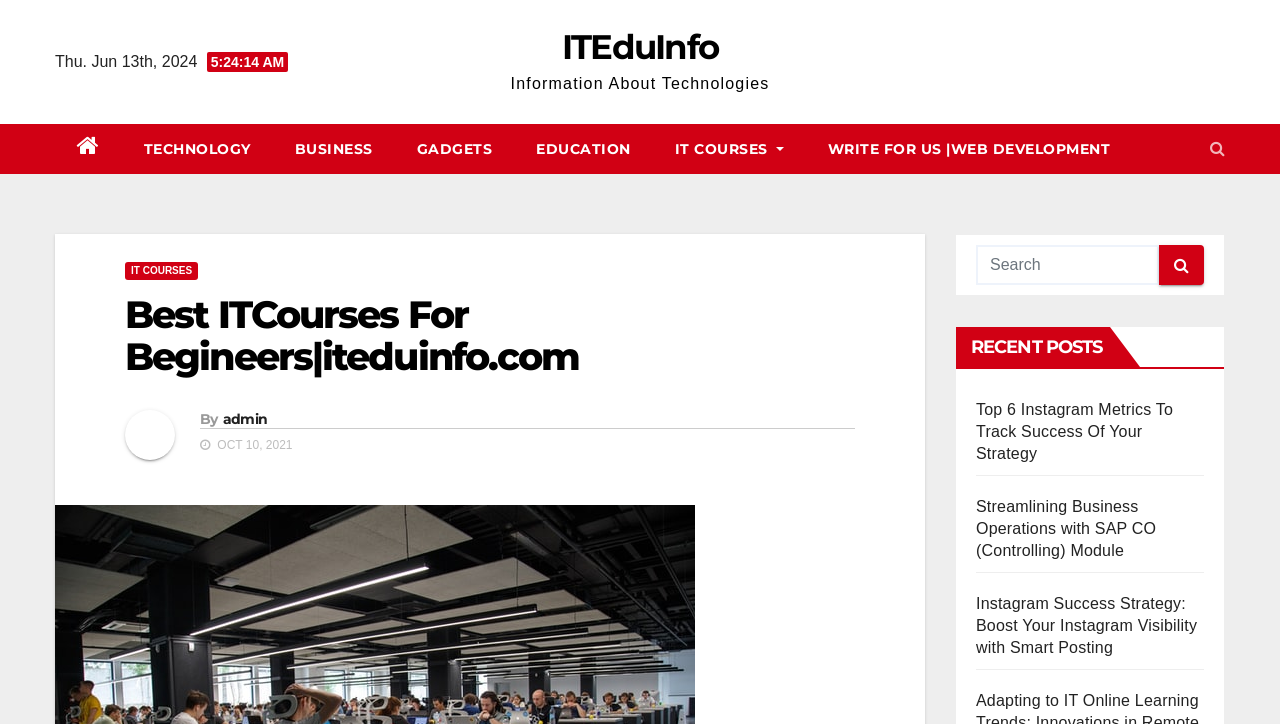Locate the bounding box coordinates for the element described below: "IT Courses". The coordinates must be four float values between 0 and 1, formatted as [left, top, right, bottom].

[0.51, 0.172, 0.629, 0.241]